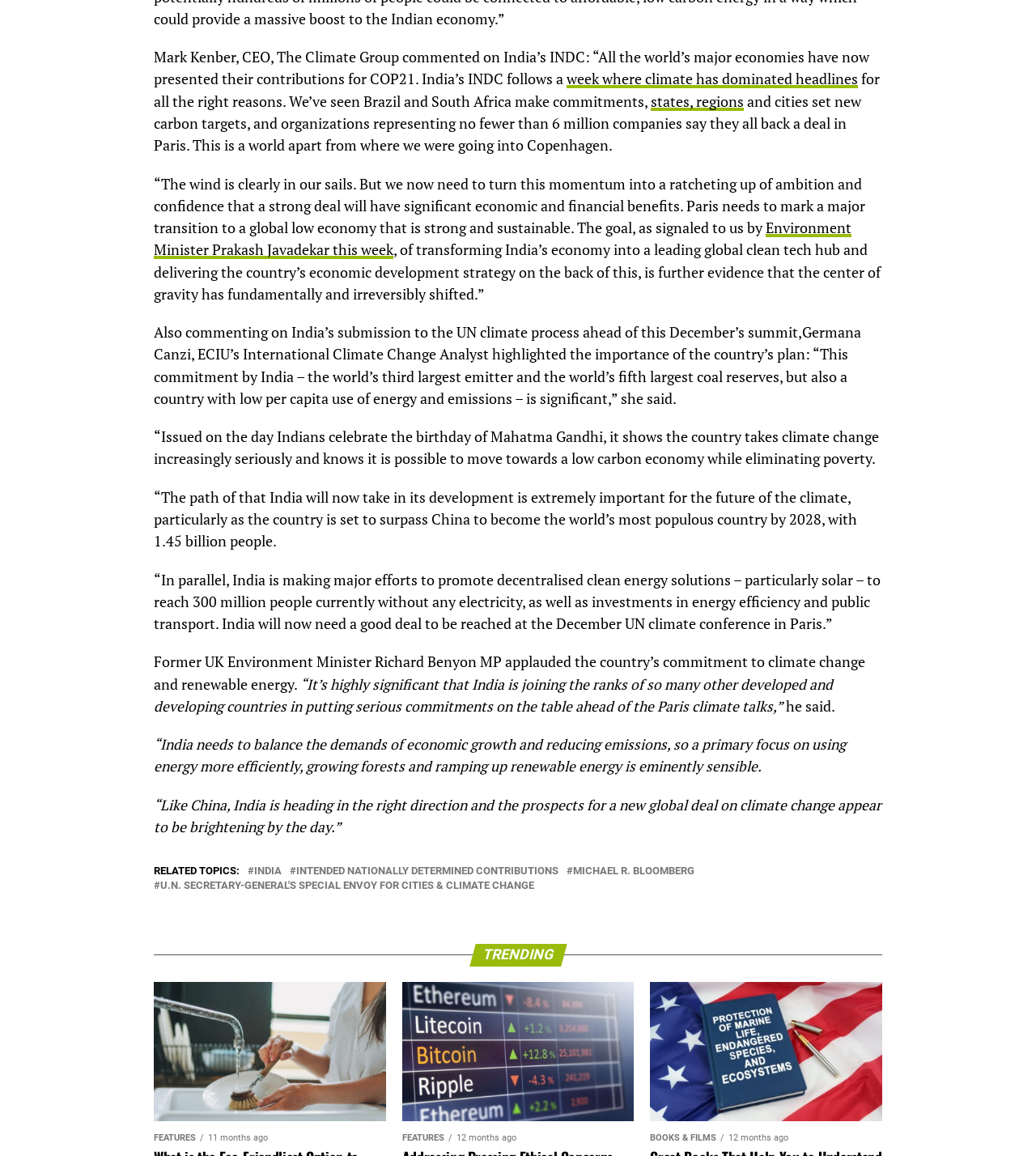Please provide a brief answer to the question using only one word or phrase: 
What is the significance of India's commitment?

Major transition to low-carbon economy